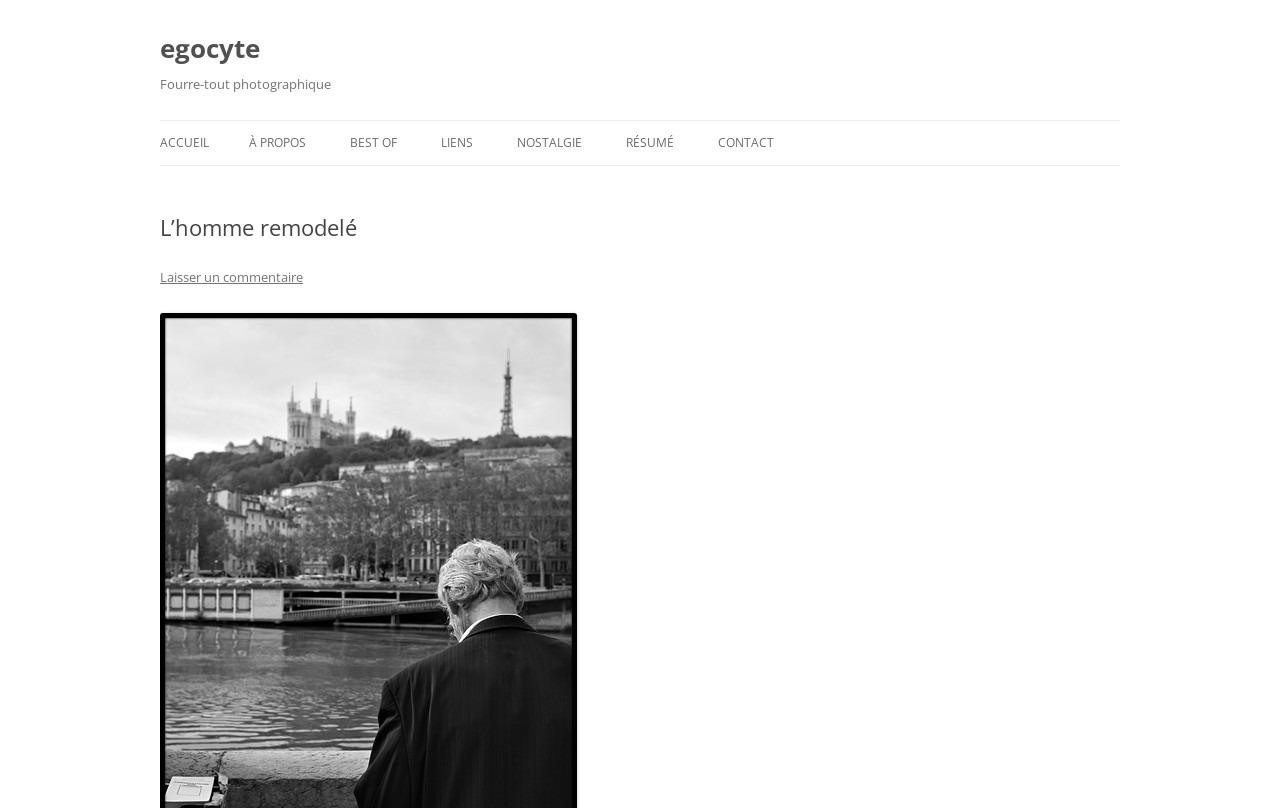Describe the webpage in detail, including text, images, and layout.

The webpage is titled "L'homme remodelé | egocyte" and features a prominent heading "egocyte" at the top left corner. Below this heading, there is another heading "Fourre-tout photographique". 

On the top right side, there is a link "Aller au contenu" which is positioned slightly above a row of navigation links. These links, from left to right, are "ACCUEIL", "À PROPOS", "BEST OF", "LIENS", "NOSTALGIE", "RÉSUMÉ", and "CONTACT". 

Below the navigation links, there is a header section with a heading "L'homme remodelé" at the top left corner. Underneath this heading, there is a link "Laisser un commentaire" positioned at the top left corner of this section.